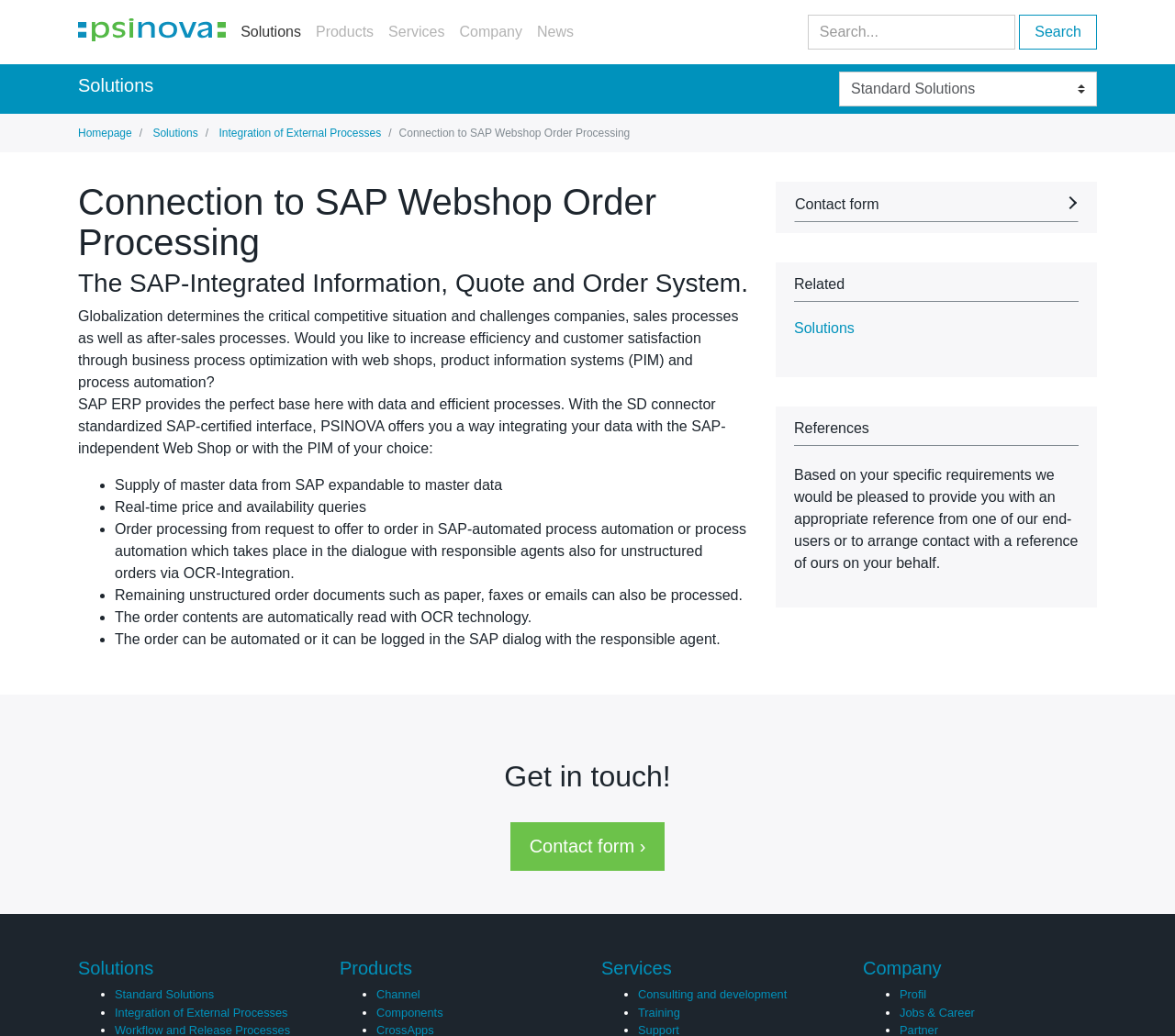Locate the bounding box coordinates of the clickable area needed to fulfill the instruction: "Search for something".

[0.687, 0.014, 0.864, 0.048]